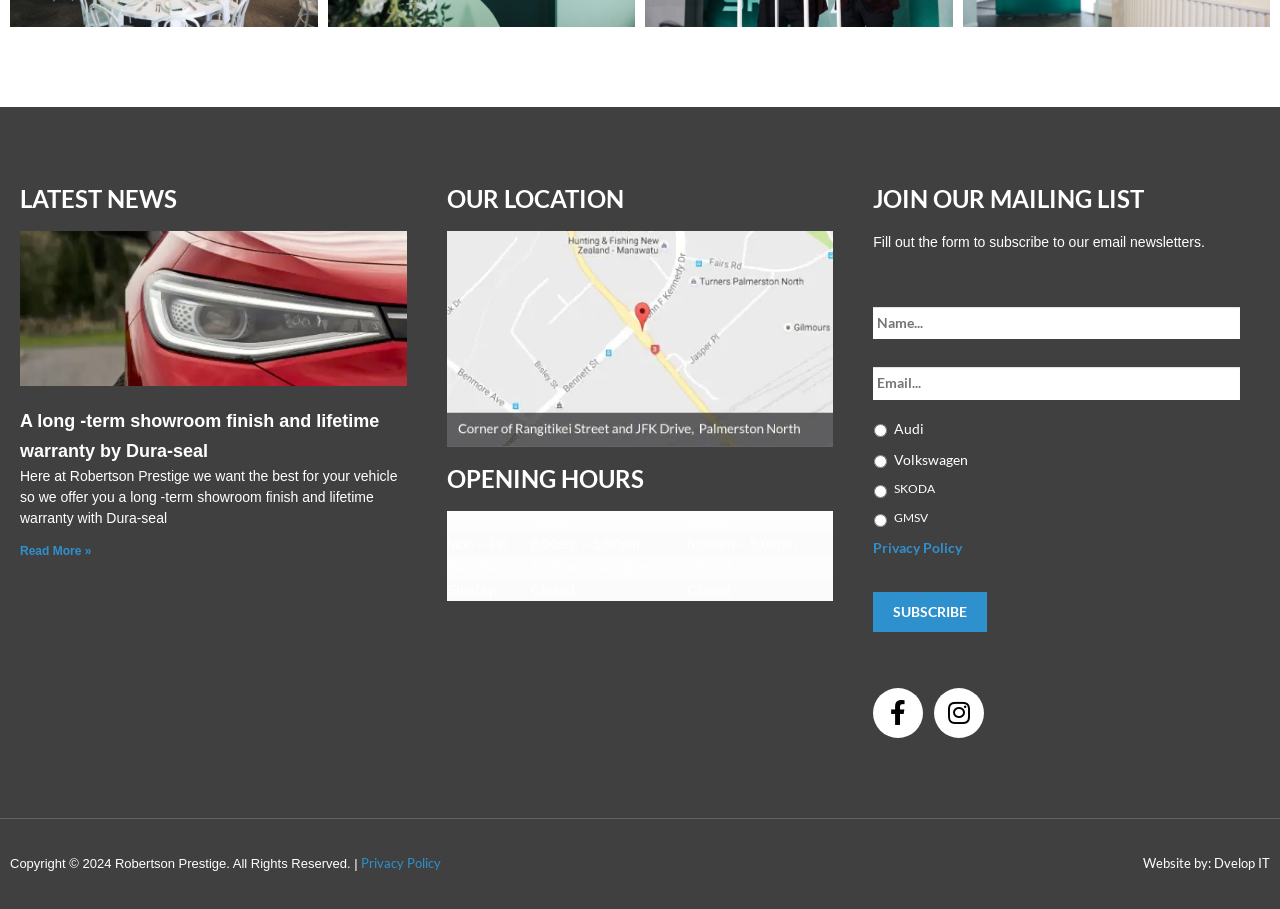Respond to the question below with a single word or phrase:
What is the warranty offered by Dura-seal?

Lifetime warranty